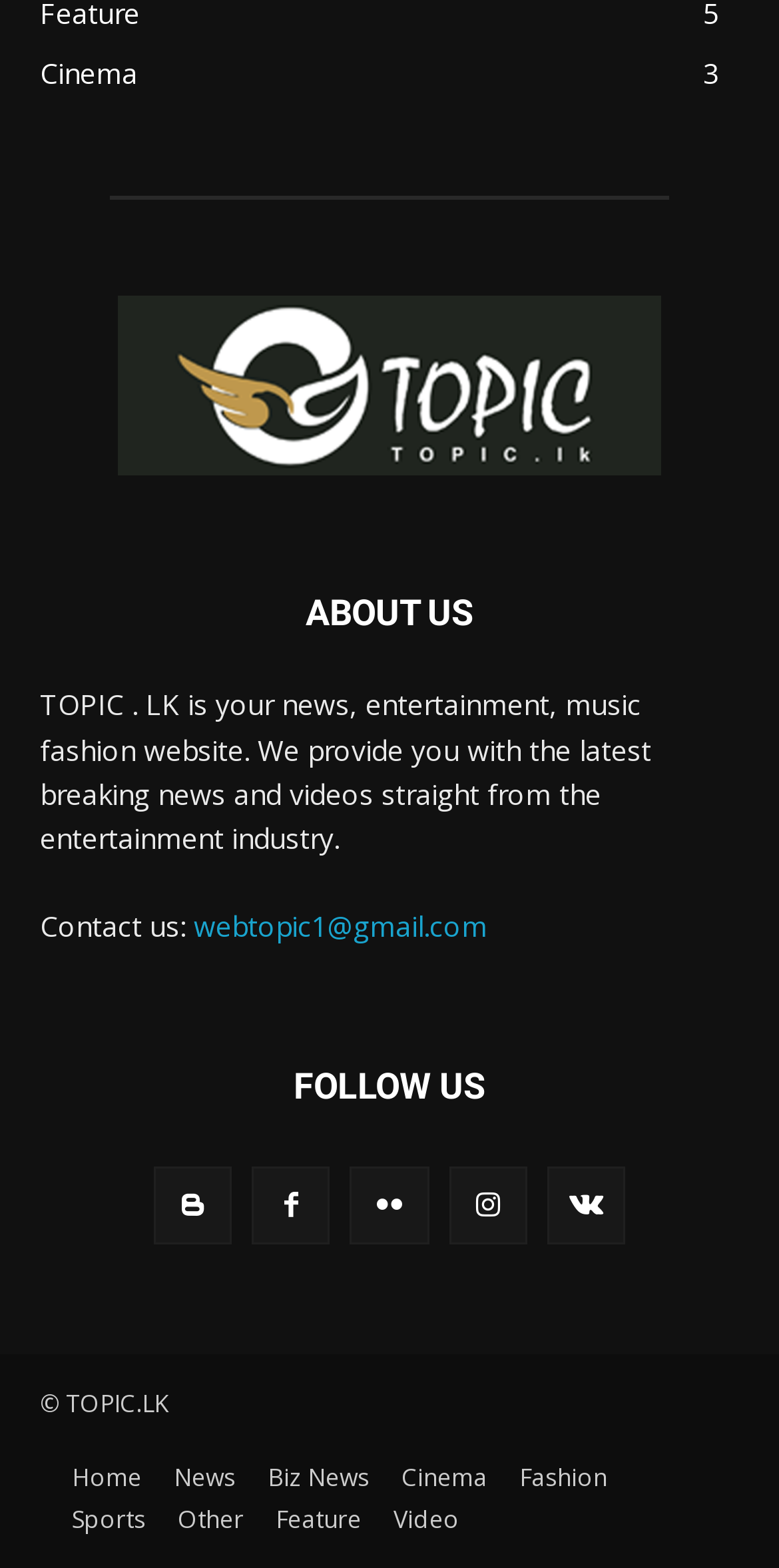What are the social media platforms to follow?
Using the image, give a concise answer in the form of a single word or short phrase.

Unknown